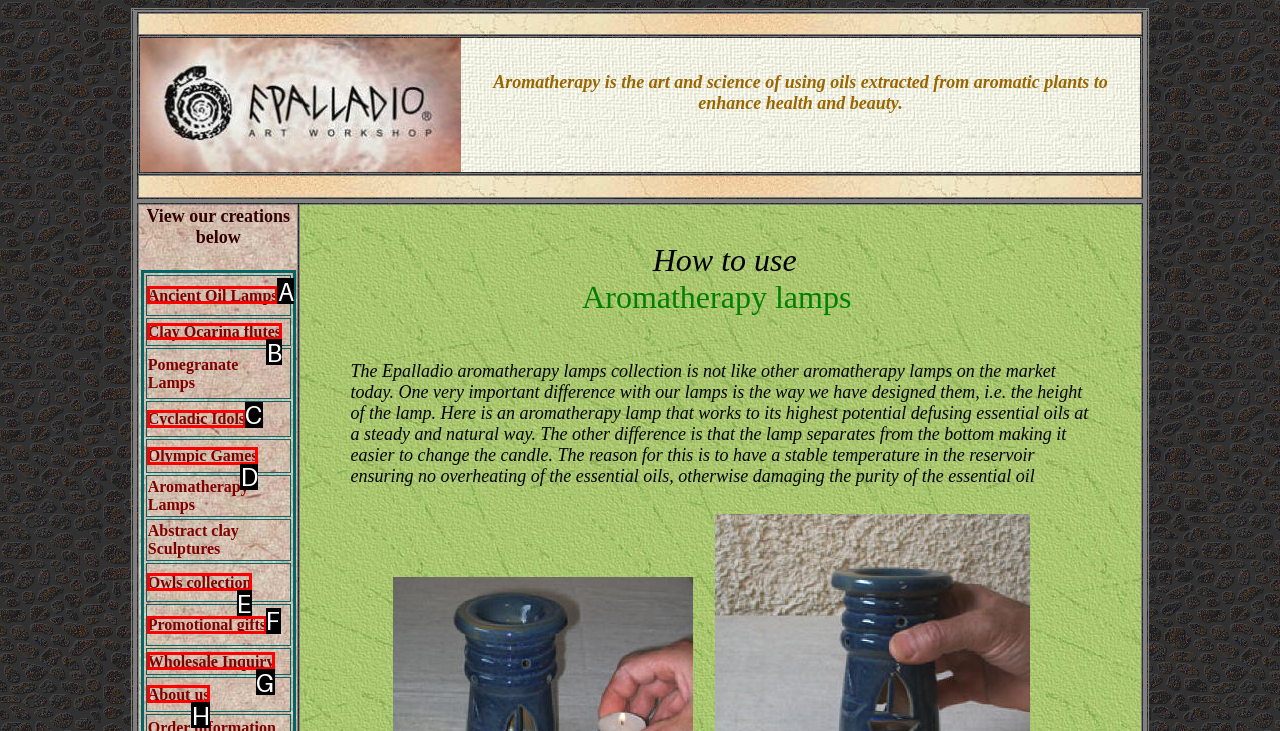Given the instruction: Explore Clay Ocarina flutes, which HTML element should you click on?
Answer with the letter that corresponds to the correct option from the choices available.

B